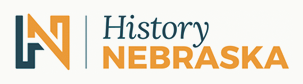Give an elaborate caption for the image.

The image showcases the logo of "History Nebraska," prominently featuring a stylized representation of the initials "HN." The design incorporates a modern font with a harmonious blend of colors, where the "H" and "N" are depicted in a darker shade, while the word "History" is written above in a complementing, lighter hue. Below, "NEBRASKA" is presented in bold, vibrant orange, emphasizing the organization's focus on the state's rich historical heritage. This logo symbolizes the commitment of History Nebraska to preserving and promoting the state's history and culture.